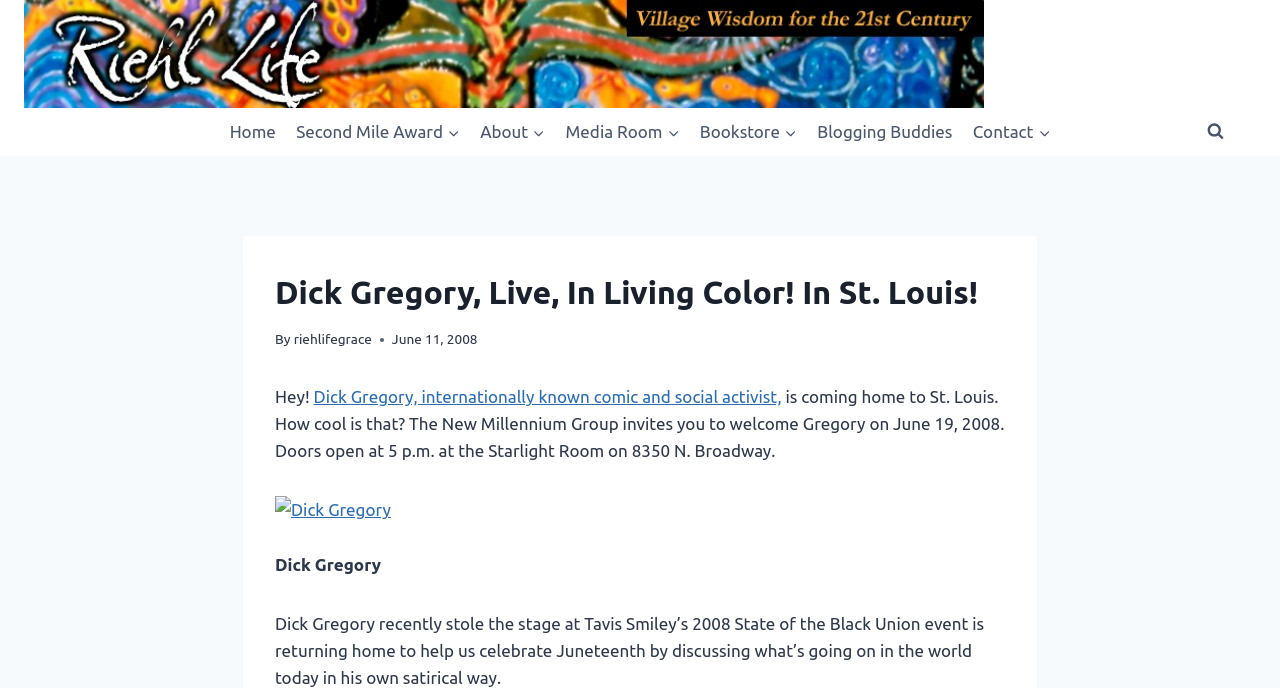Please identify the bounding box coordinates of the element I should click to complete this instruction: 'Go to About'. The coordinates should be given as four float numbers between 0 and 1, like this: [left, top, right, bottom].

[0.367, 0.157, 0.434, 0.226]